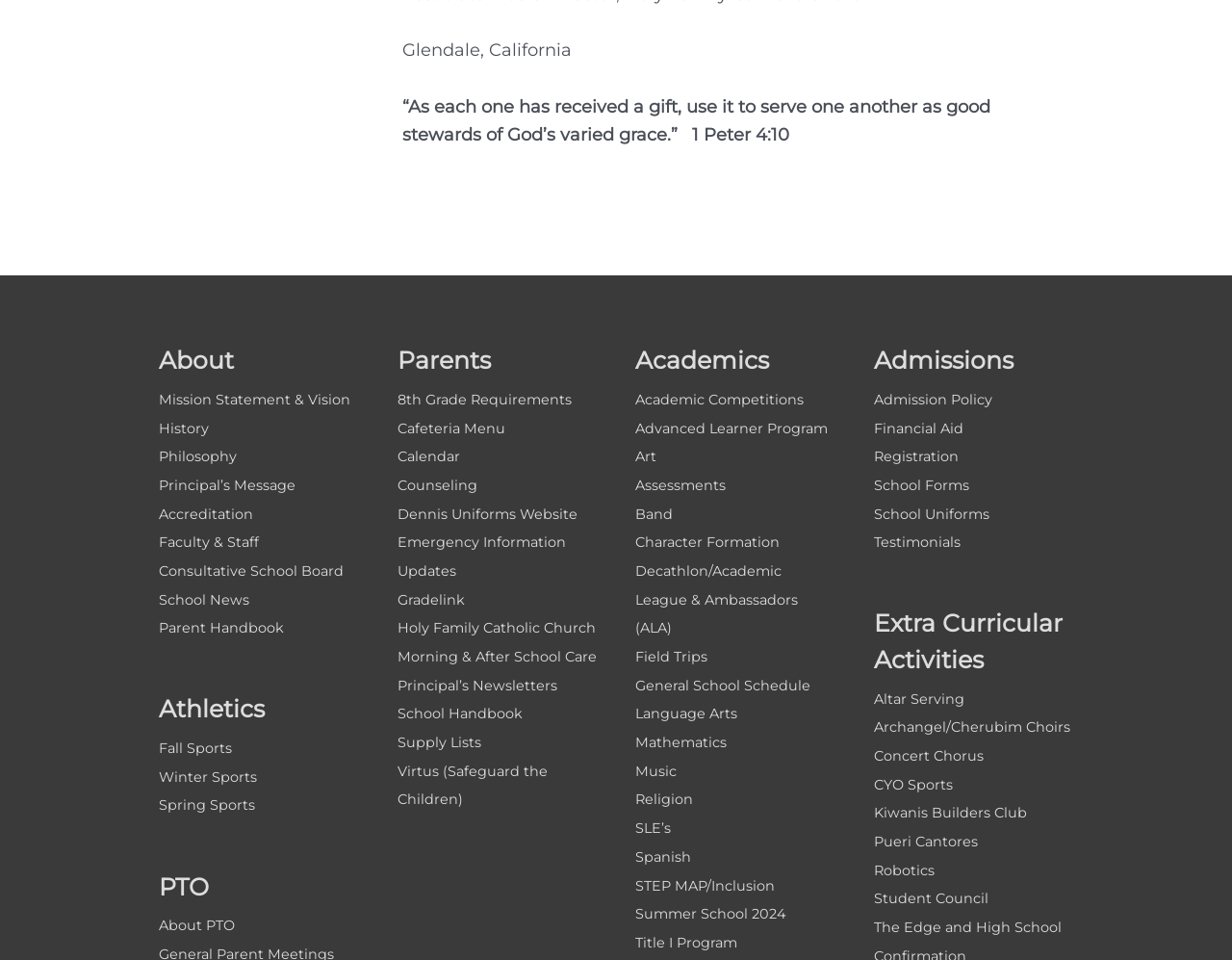What is the location of the school?
Provide a one-word or short-phrase answer based on the image.

Glendale, California